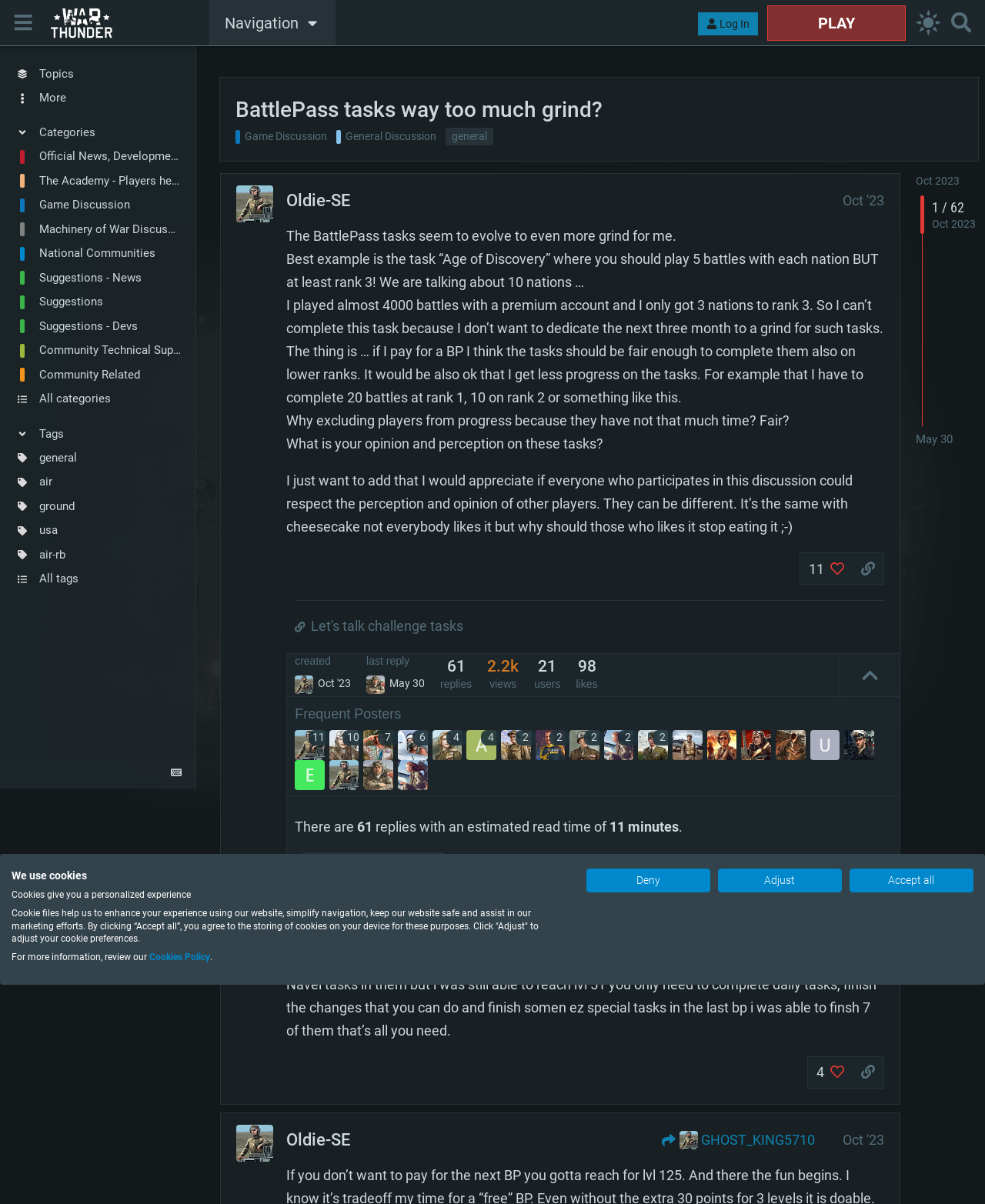Give the bounding box coordinates for this UI element: "last replyMay 30". The coordinates should be four float numbers between 0 and 1, arranged as [left, top, right, bottom].

[0.372, 0.545, 0.431, 0.577]